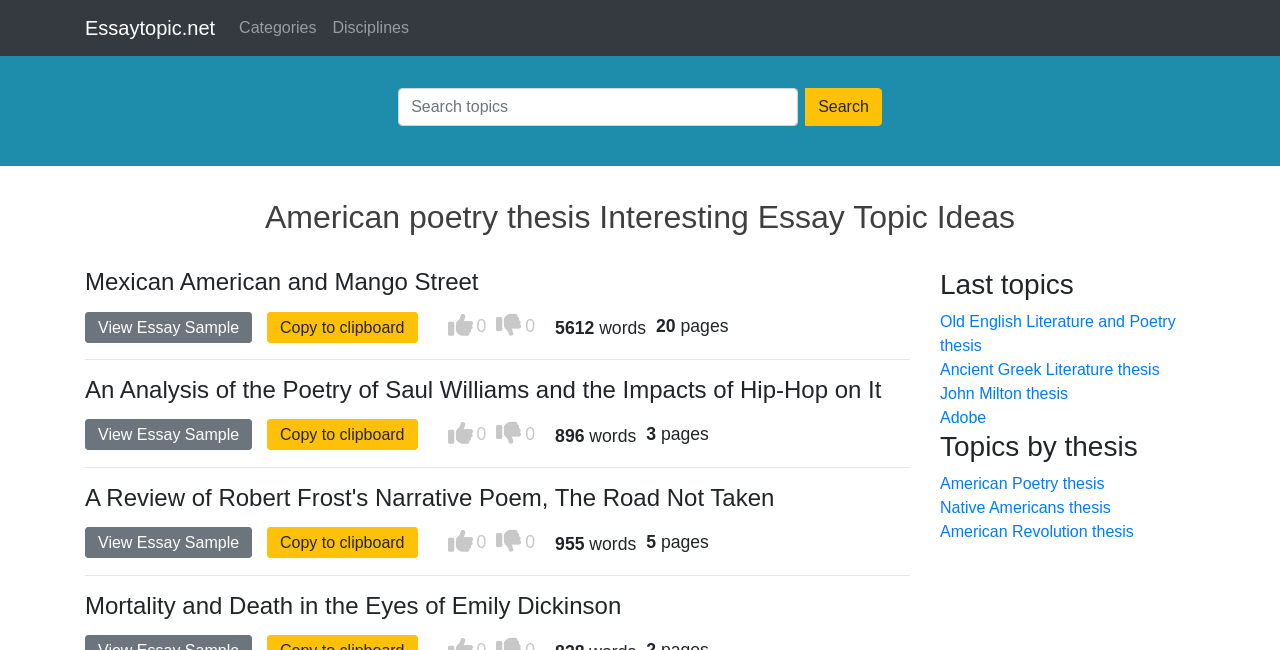How many pages is the third essay topic?
Refer to the image and provide a one-word or short phrase answer.

20